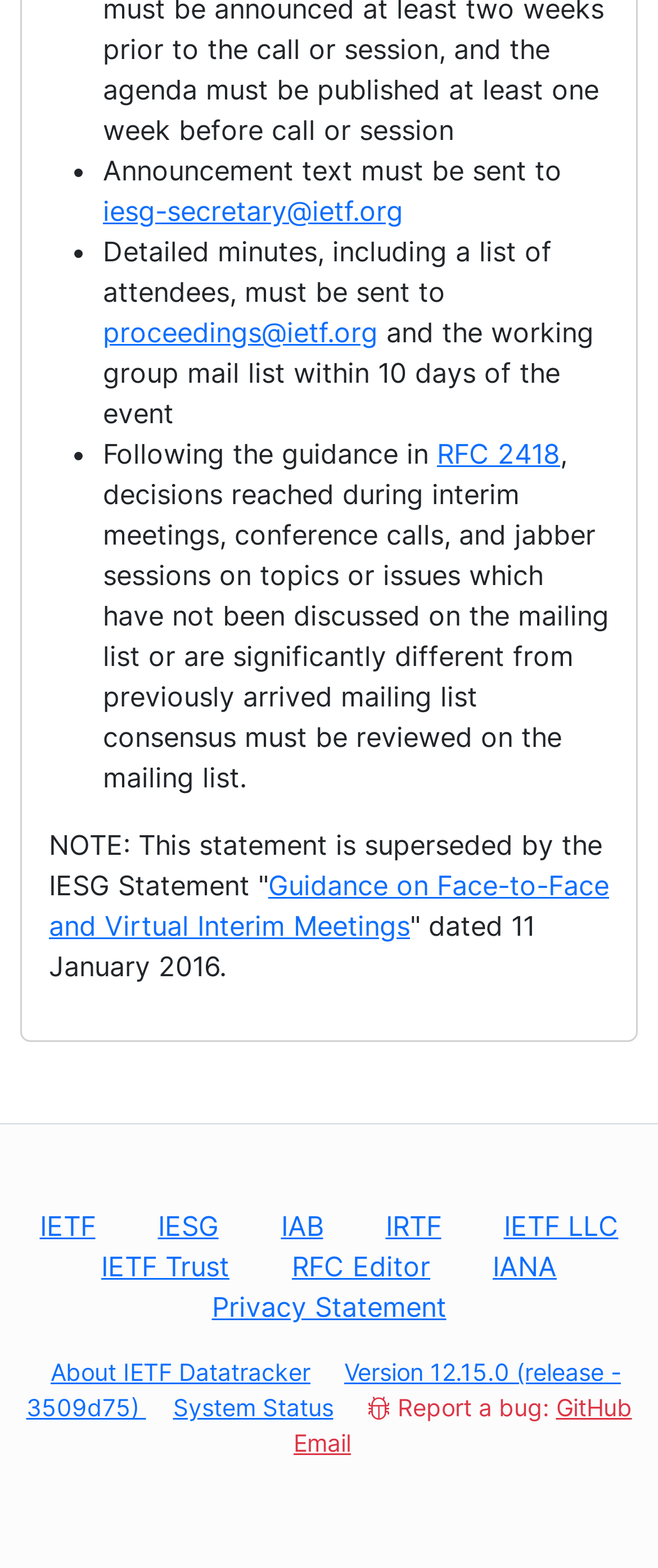Please identify the bounding box coordinates of the area I need to click to accomplish the following instruction: "Visit IETF homepage".

[0.019, 0.754, 0.186, 0.81]